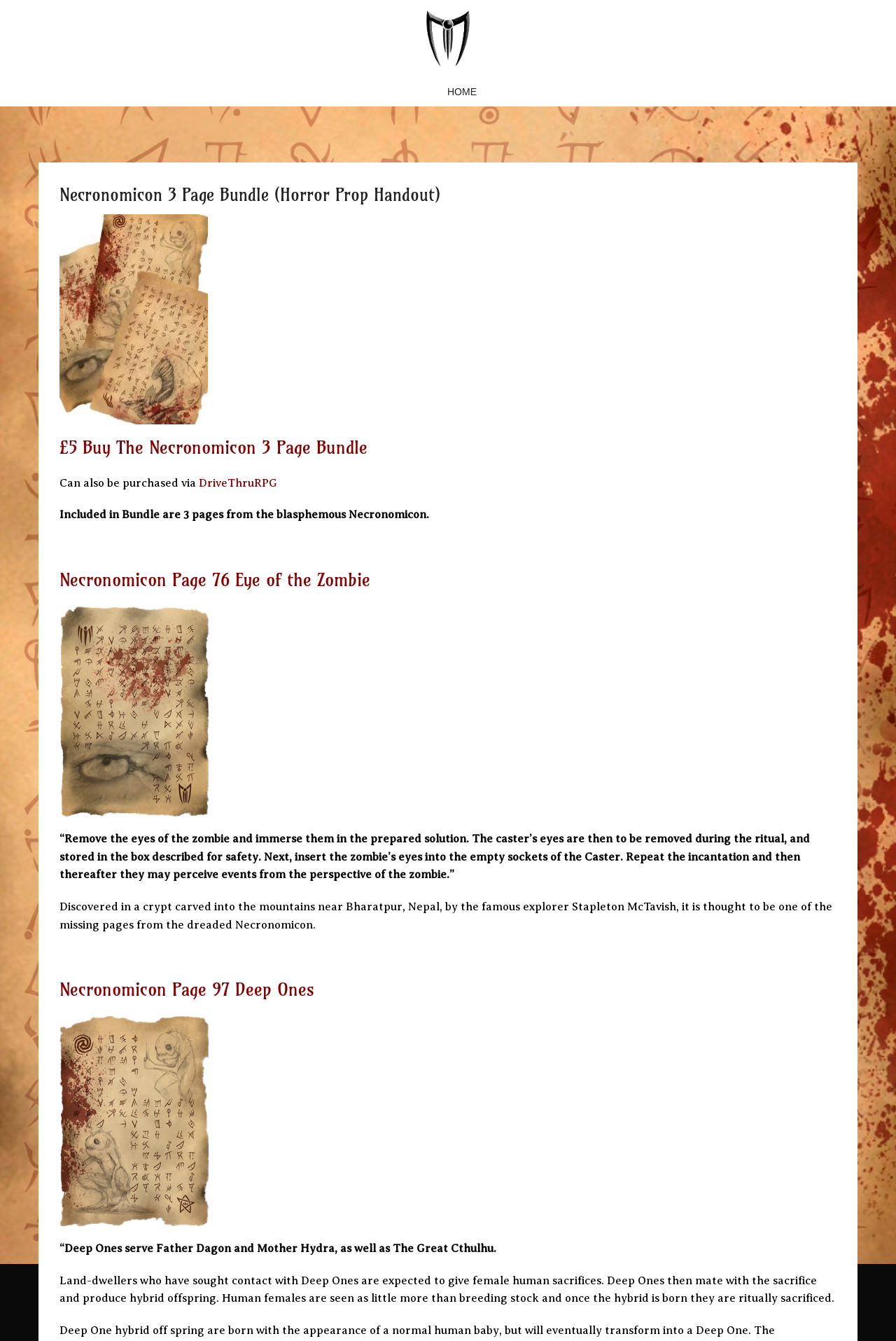What is the role of human females in the ritual of the Deep Ones?
Use the information from the screenshot to give a comprehensive response to the question.

The role of human females can be found in the text 'Land-dwellers who have sought contact with Deep Ones are expected to give female human sacrifices. Deep Ones then mate with the sacrifice and produce hybrid offspring. Human females are seen as little more than breeding stock and once the hybrid is born they are ritually sacrificed.', which describes the treatment of human females in the ritual.